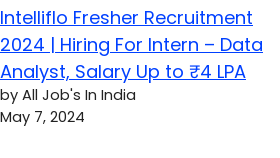Detail every aspect of the image in your description.

The image displays an announcement for the "Intelliflo Fresher Recruitment 2024," inviting applications for the position of Intern – Data Analyst, with a salary offering up to ₹4 LPA. The notice is presented in a vibrant blue color, emphasizing the details of the job opportunity. Beneath the title, the author of the post is credited as "All Job's In India," dated May 7, 2024, highlighting its recent relevance in the job market for freshers. This advertisement serves as an important resource for those seeking entry-level positions in the data analysis field.